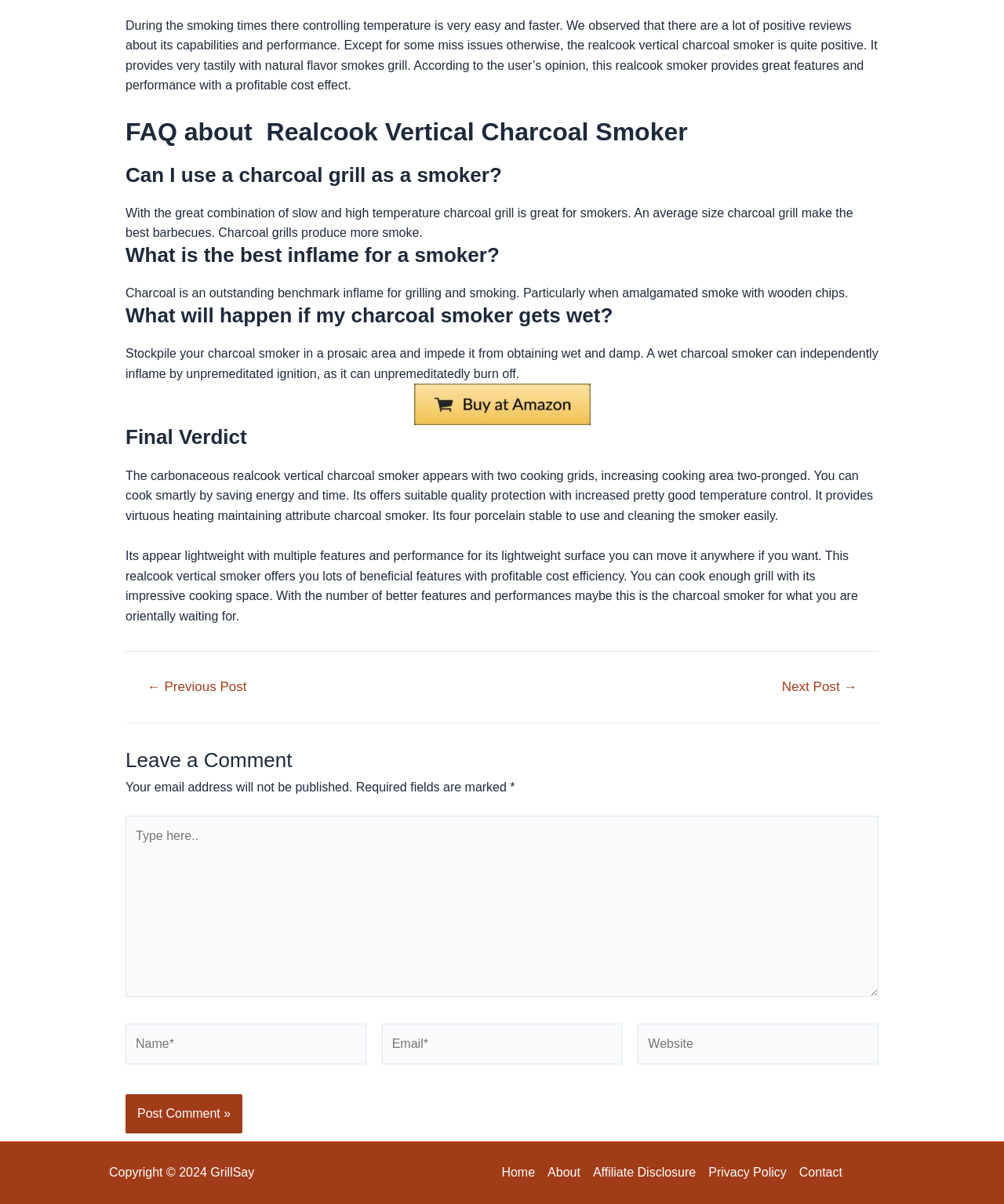Please determine the bounding box coordinates for the UI element described here. Use the format (top-left x, top-left y, bottom-right x, bottom-right y) with values bounded between 0 and 1: Next Post →

[0.759, 0.565, 0.873, 0.576]